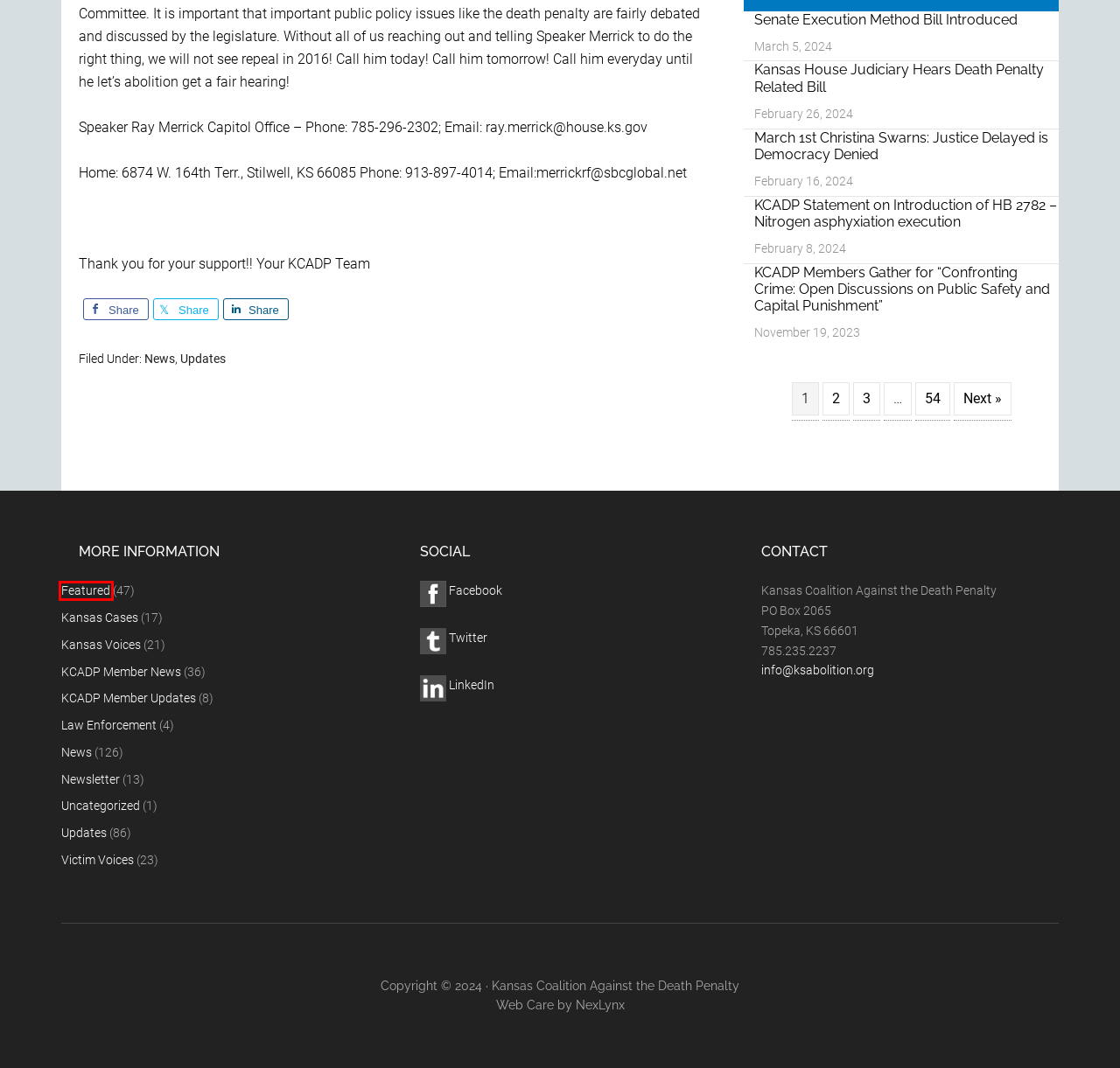A screenshot of a webpage is given with a red bounding box around a UI element. Choose the description that best matches the new webpage shown after clicking the element within the red bounding box. Here are the candidates:
A. KCADP Statement on Introduction of HB 2782 –Nitrogen asphyxiation execution
B. KCADP Member News
C. News
D. Featured
E. Newsletter
F. Kansas House Judiciary Hears Death Penalty Related Bill
G. KCADP Member Updates
H. Law Enforcement

D